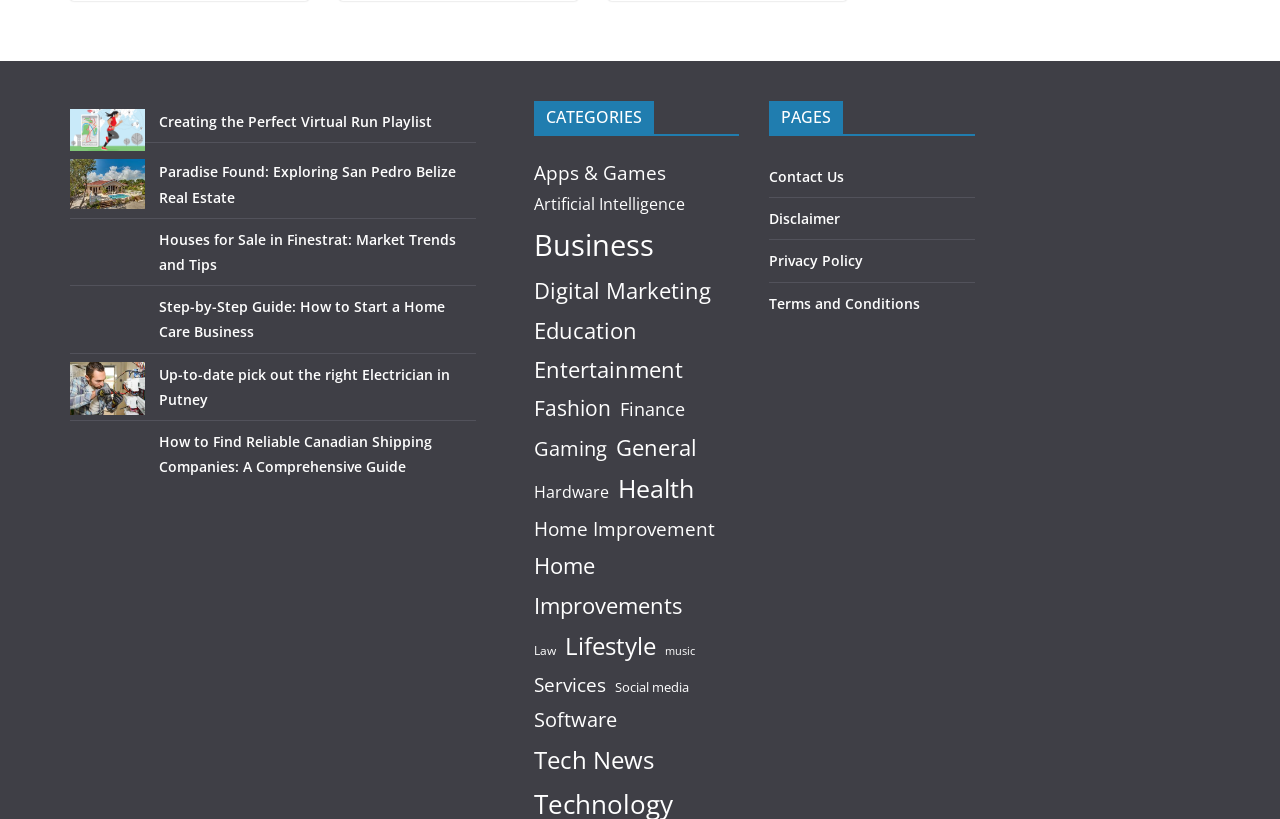Please provide a comprehensive response to the question below by analyzing the image: 
How many categories are listed on the webpage?

The webpage has a section titled 'CATEGORIES' which lists 18 categories, including 'Apps & Games', 'Artificial Intelligence', 'Business', and so on.